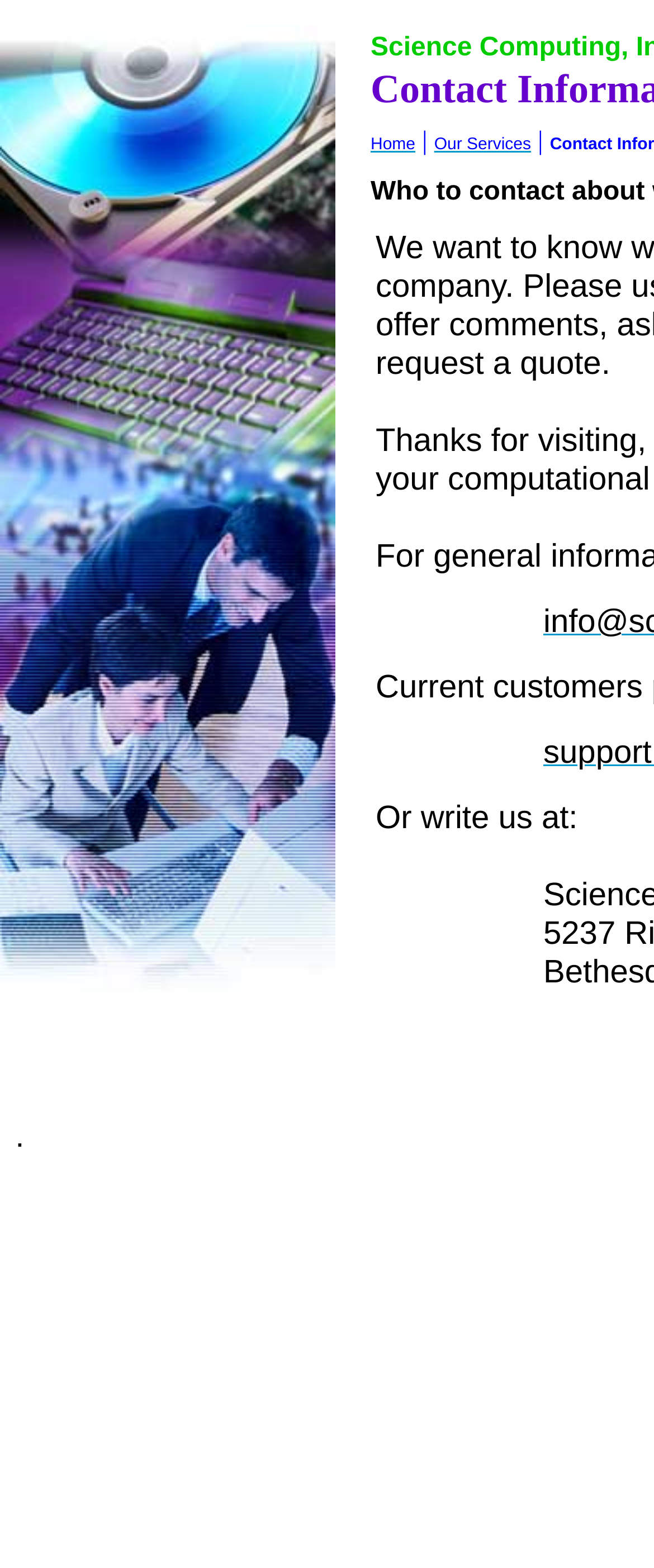Give a complete and precise description of the webpage's appearance.

The webpage is about Contact Information. At the top, there are four layout table cells arranged horizontally, taking up about half of the screen width. Within the fourth cell, there are two links, "Home" and "Our Services", positioned side by side. 

Below these links, there is a section with two lines of text. The first line reads "Or write us at:" and the second line is a blank space. These texts are positioned at the top-left corner of the lower half of the screen.